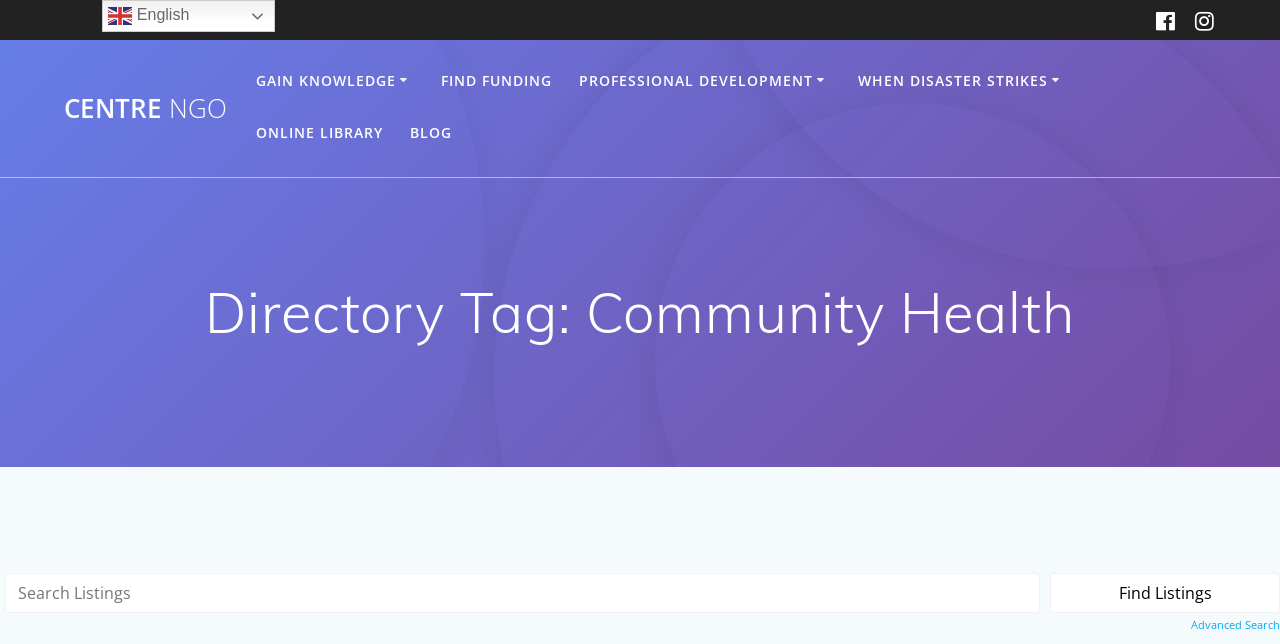Predict the bounding box coordinates of the UI element that matches this description: "Gain Knowledge". The coordinates should be in the format [left, top, right, bottom] with each value between 0 and 1.

[0.2, 0.108, 0.323, 0.147]